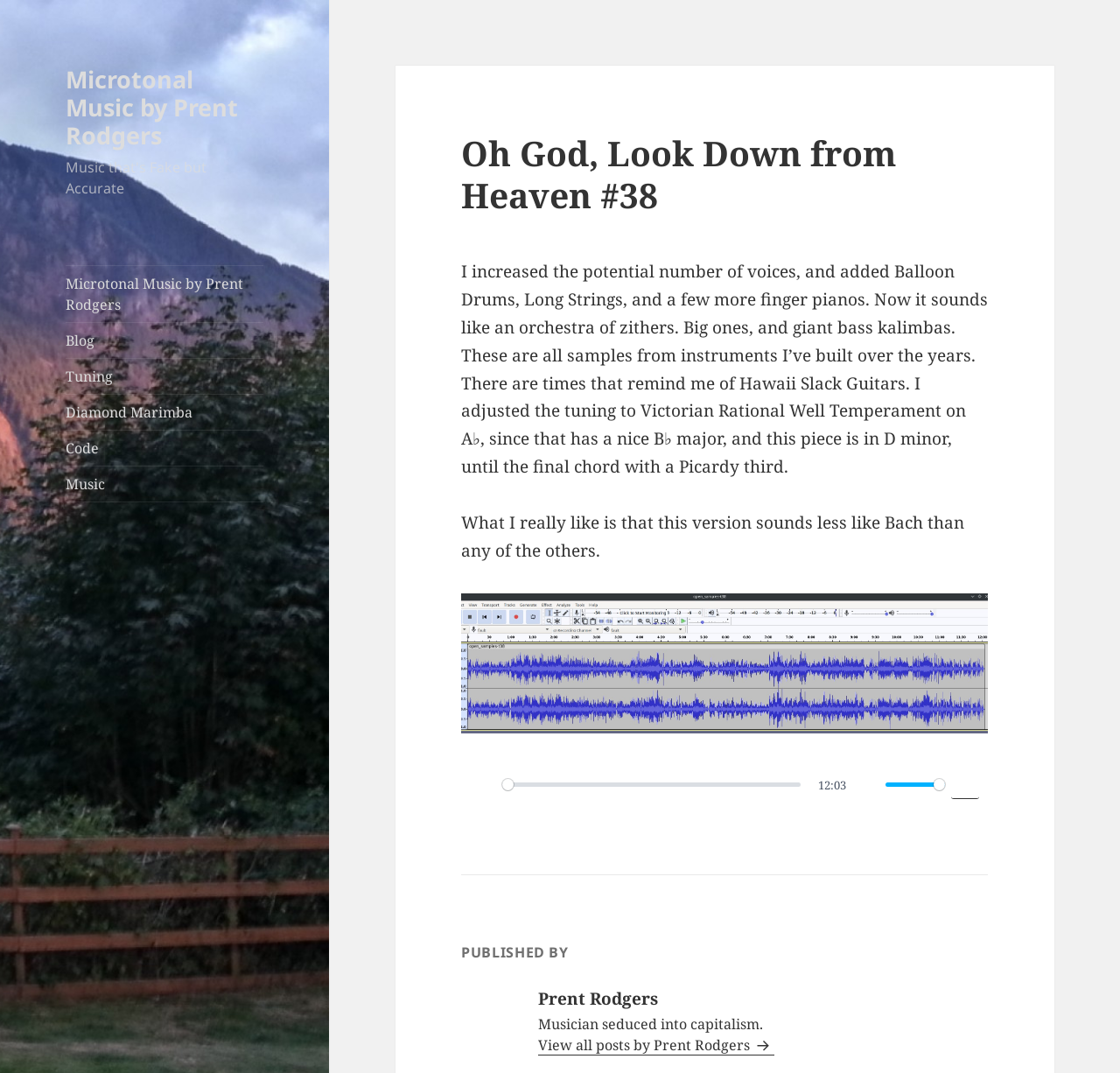Show the bounding box coordinates of the element that should be clicked to complete the task: "Adjust the volume".

[0.791, 0.724, 0.844, 0.739]